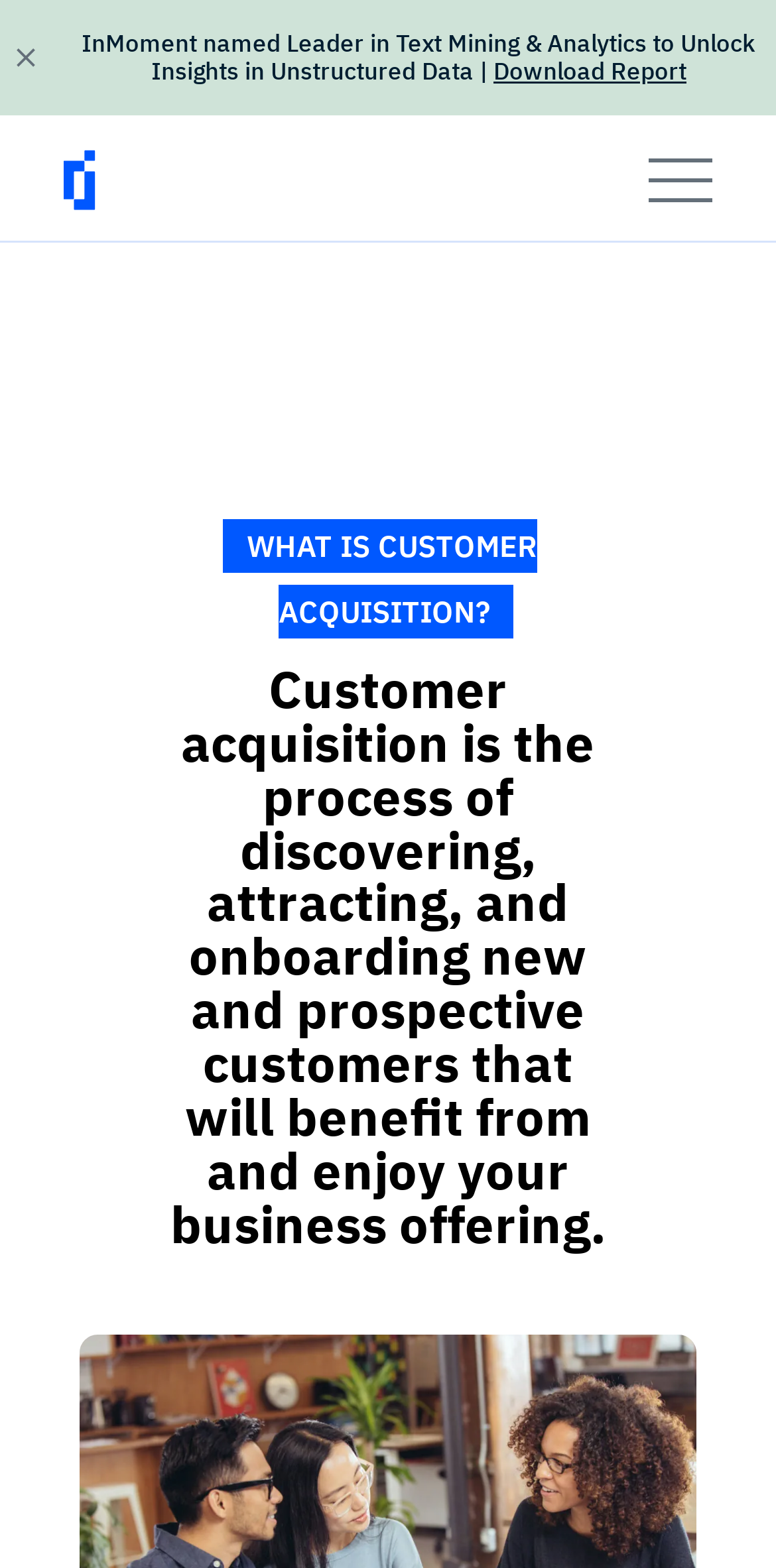Produce an elaborate caption capturing the essence of the webpage.

The webpage is about customer acquisition, with a clear and concise definition provided. At the top left, there is a small image. Below it, there is a heading that announces InMoment as a leader in text mining and analytics, accompanied by a vertical line and a link to download a report. 

A horizontal separator divides the top section from the rest of the page. Below the separator, there is a small image with a link, and a button with an image on the right side. 

The main content of the page is focused on the definition of customer acquisition, which is presented in a large heading and a subsequent paragraph. The heading "WHAT IS CUSTOMER ACQUISITION?" is centered near the top of the page, and the paragraph below it provides a detailed explanation of the process, which involves discovering, attracting, and onboarding new customers who will benefit from the business offering.